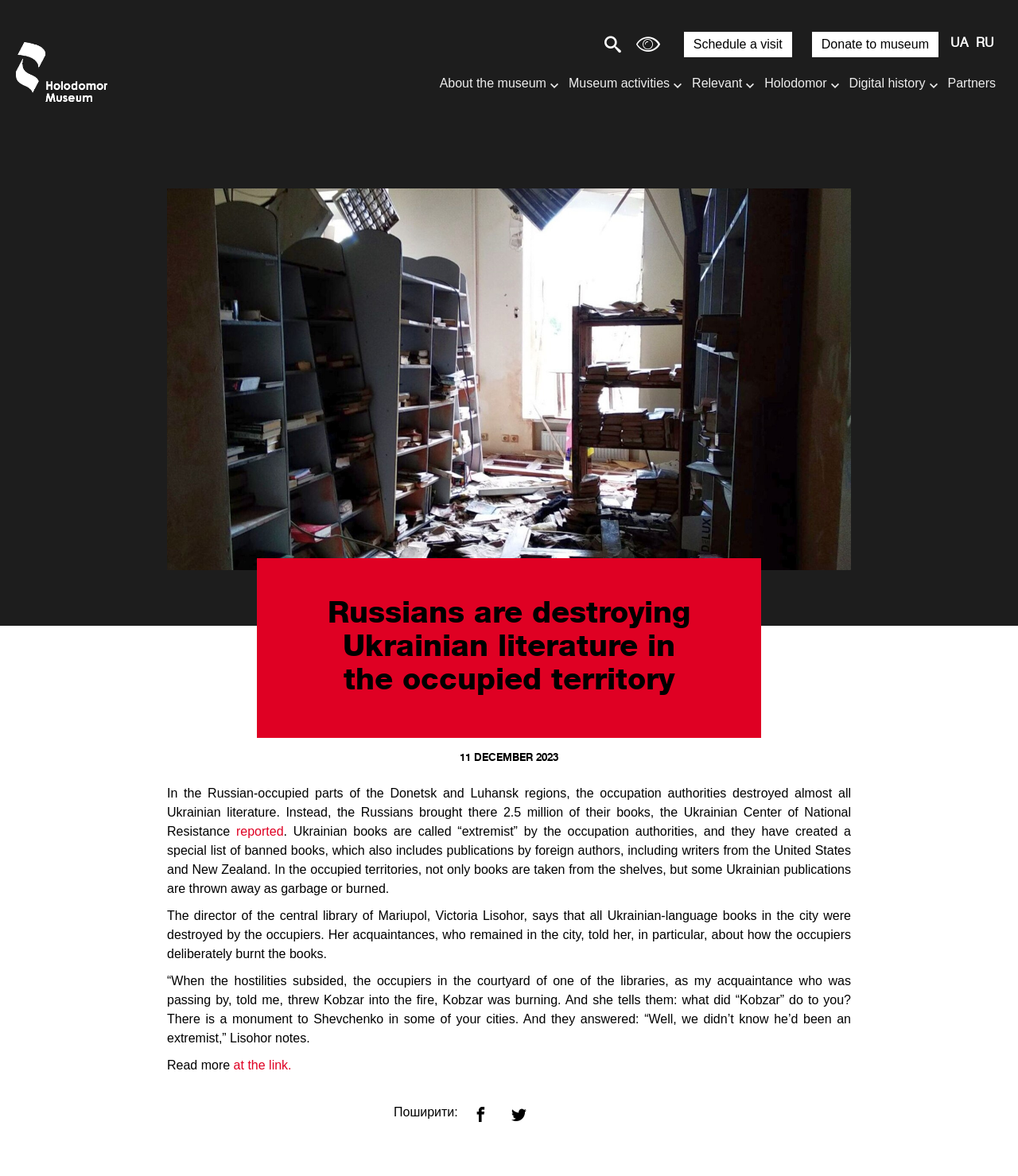Please identify the bounding box coordinates of the area that needs to be clicked to fulfill the following instruction: "Customize site fonts and colors."

[0.617, 0.026, 0.656, 0.049]